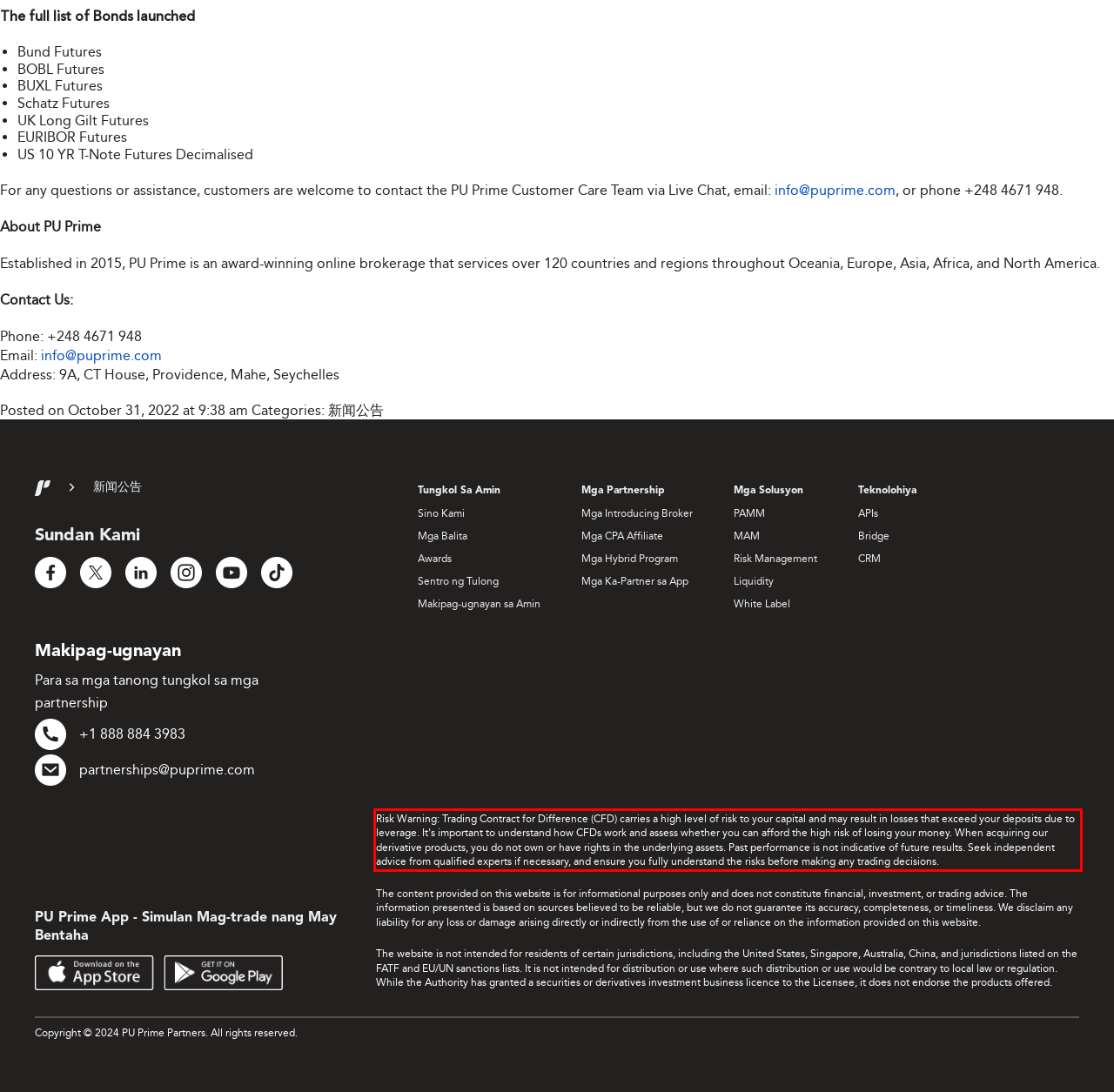You are provided with a screenshot of a webpage featuring a red rectangle bounding box. Extract the text content within this red bounding box using OCR.

Risk Warning: Trading Contract for Difference (CFD) carries a high level of risk to your capital and may result in losses that exceed your deposits due to leverage. It's important to understand how CFDs work and assess whether you can afford the high risk of losing your money. When acquiring our derivative products, you do not own or have rights in the underlying assets. Past performance is not indicative of future results. Seek independent advice from qualified experts if necessary, and ensure you fully understand the risks before making any trading decisions.